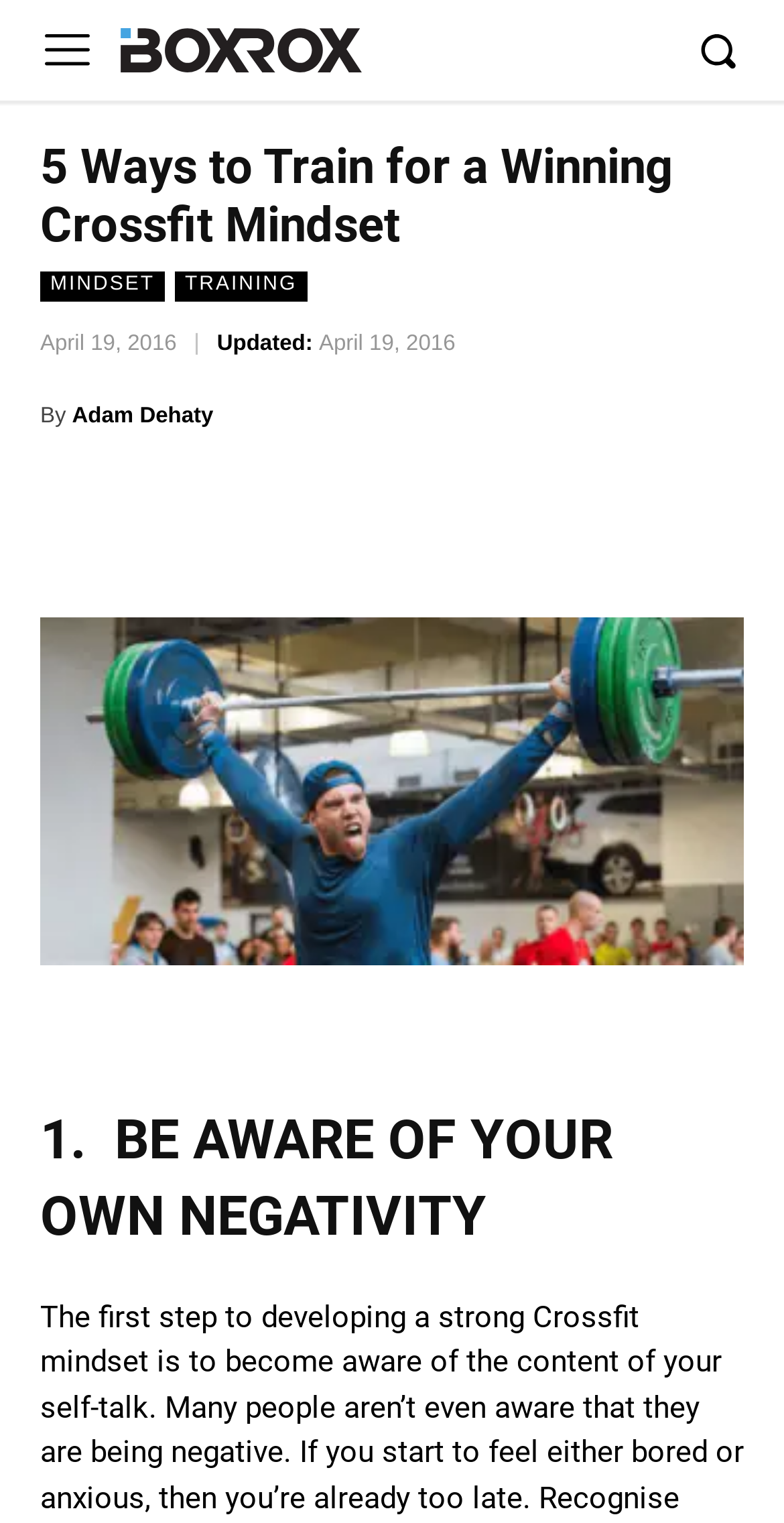What is the date of the article?
Using the image, respond with a single word or phrase.

April 19, 2016